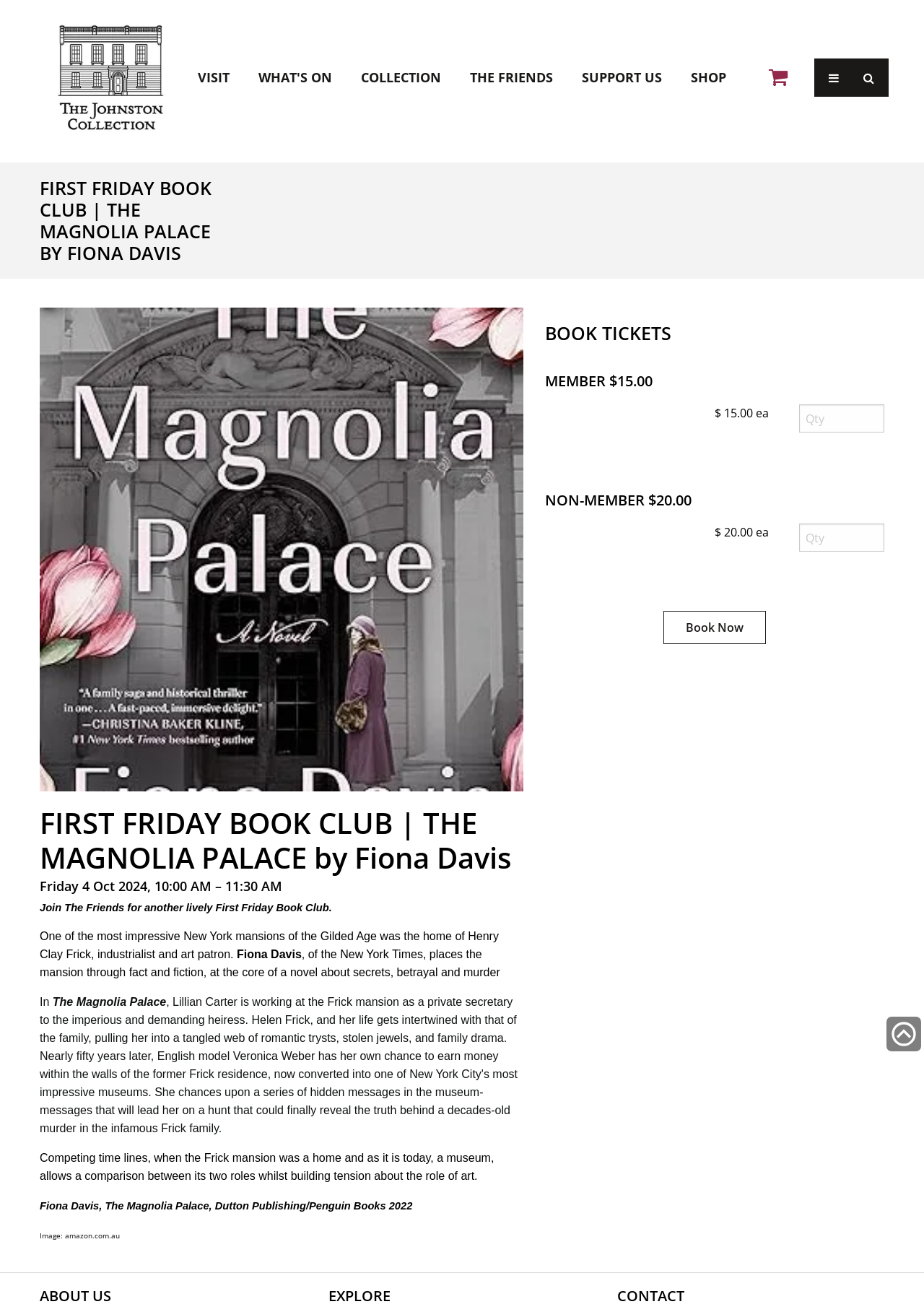Determine the bounding box coordinates of the region that needs to be clicked to achieve the task: "Click the 'TJC Logo Master 20246_edited' link".

[0.043, 0.006, 0.195, 0.113]